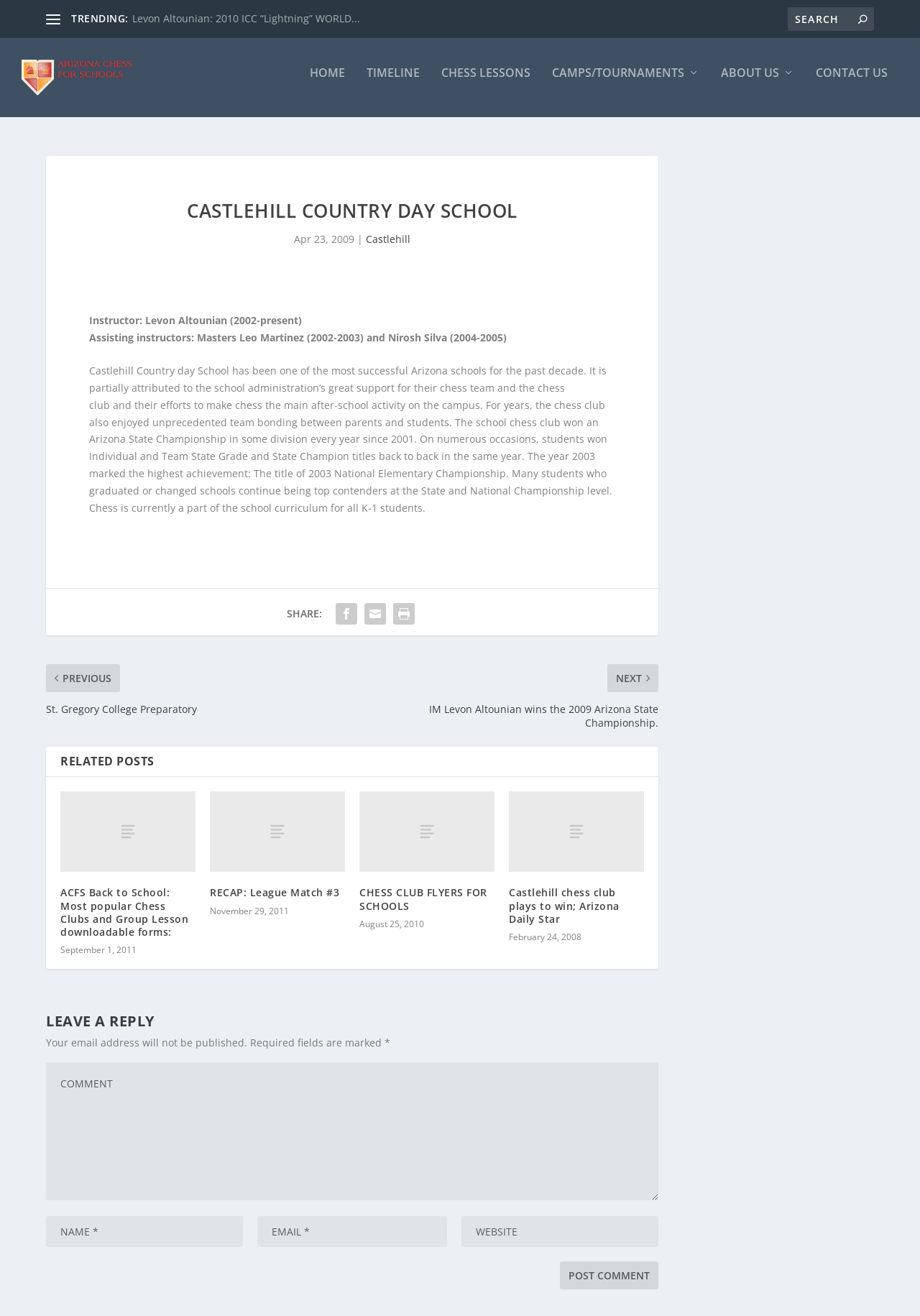Determine the bounding box of the UI component based on this description: "name="submit" value="Post Comment"". The bounding box coordinates should be four float values between 0 and 1, i.e., [left, top, right, bottom].

[0.609, 0.959, 0.716, 0.98]